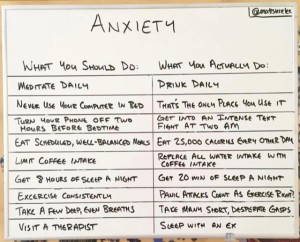Who created the chart?
Provide a detailed and well-explained answer to the question.

The creator of the chart is identified by the handle '@notsosweet', as mentioned in the caption, which credits the creator for using wit to underscore the common challenges faced by those dealing with anxiety.